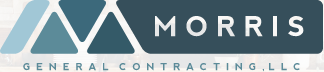What industry does Morris General Contracting, LLC operate in?
Answer the question with as much detail as you can, using the image as a reference.

The company's commitment to quality and excellence in the construction industry is reflected in its professional and modern branding, which is evident in the logo design and overall visual identity.